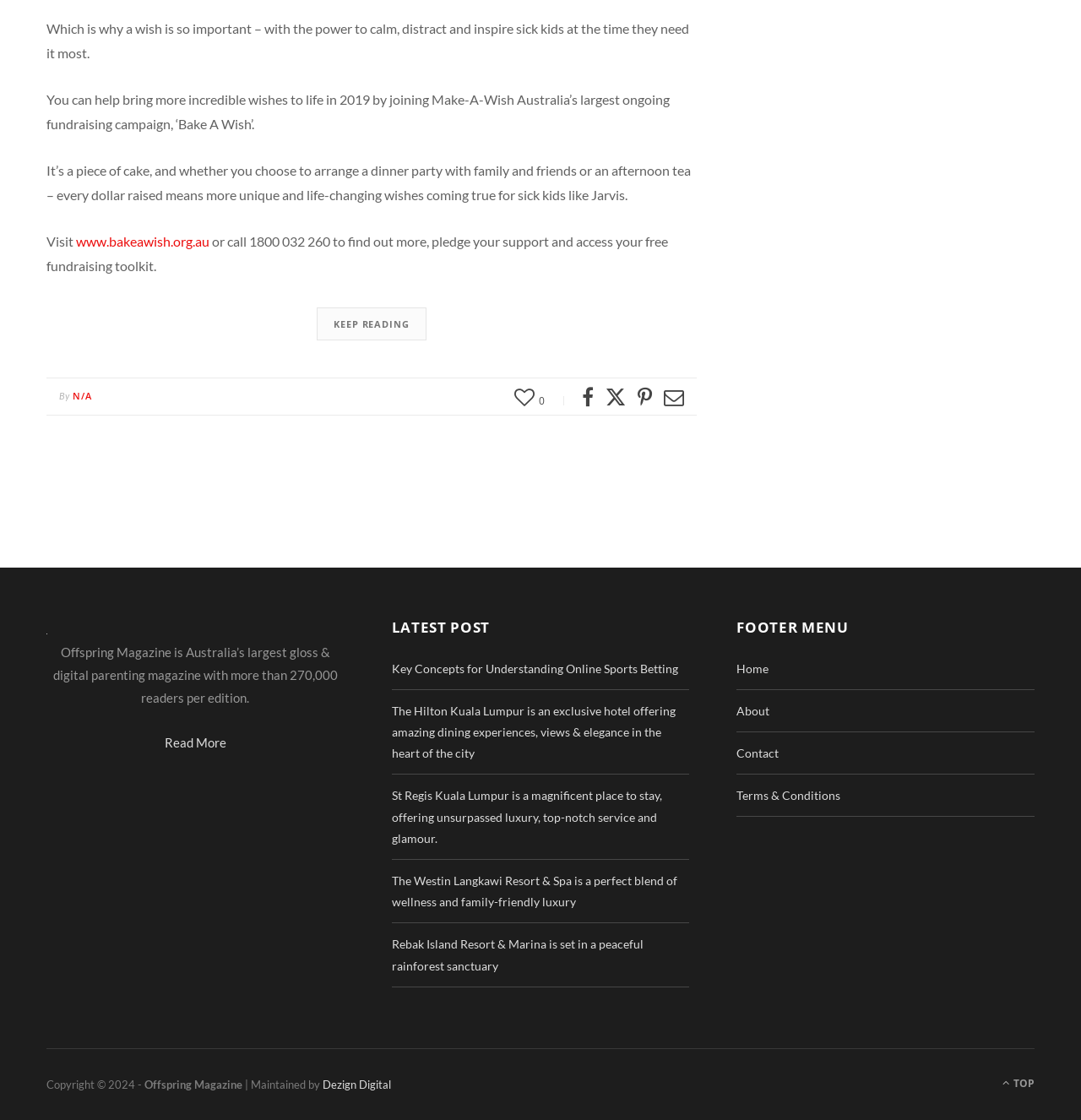Answer this question in one word or a short phrase: What is the function of the ' TOP' link?

Go to top of page